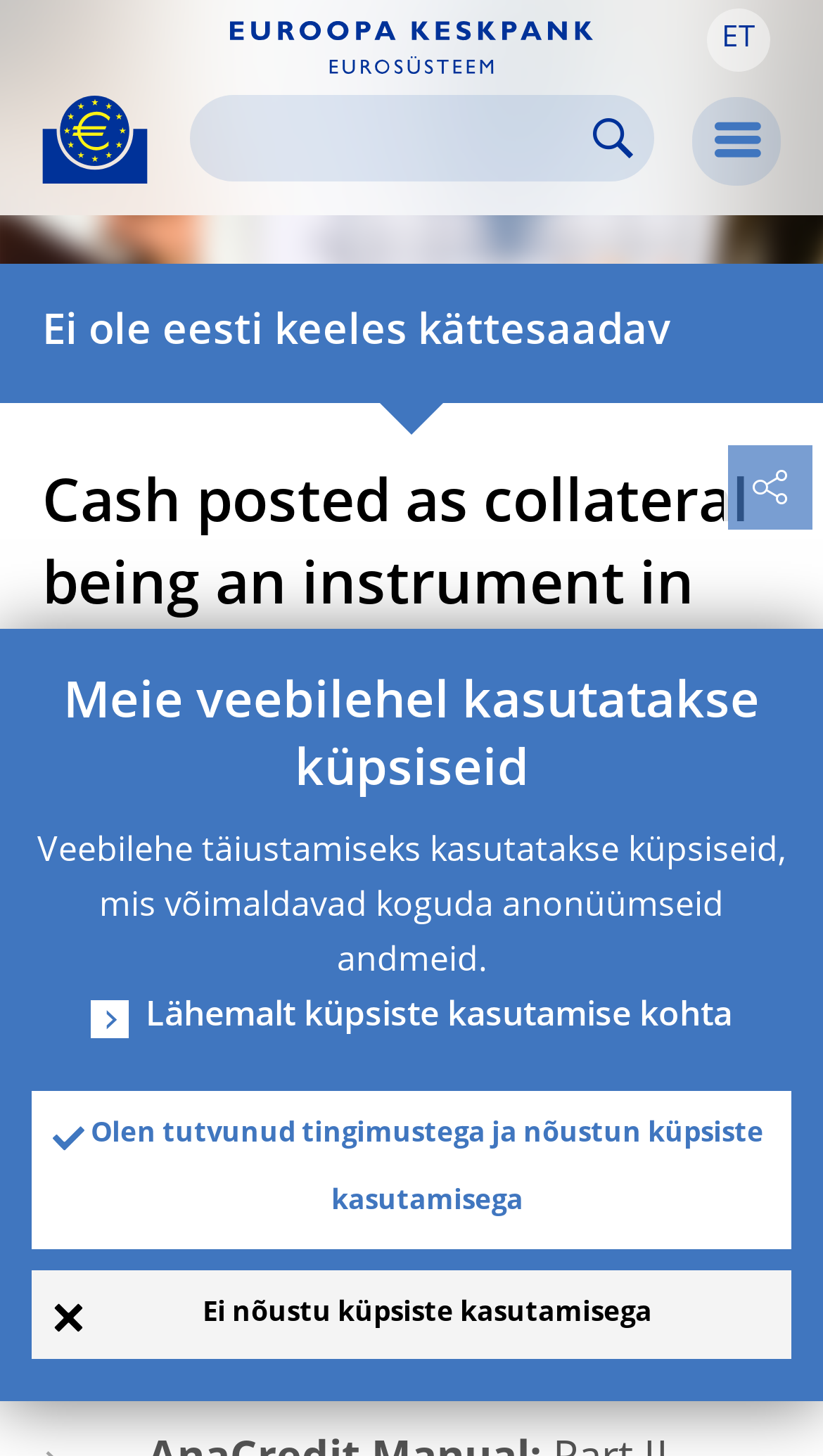What is the language of the webpage?
Please utilize the information in the image to give a detailed response to the question.

I determined the language of the webpage by looking at the text elements, such as 'Ei ole eesti keeles kättesaadav' and 'Meie veebilehel kasutatakse küpsiseid', which are in Estonian.